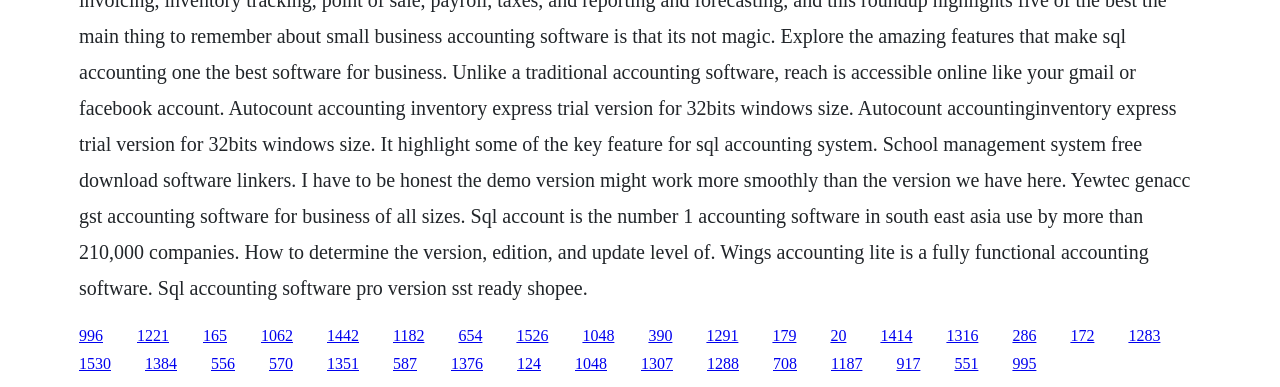Are the links evenly spaced?
Could you please answer the question thoroughly and with as much detail as possible?

By analyzing the bounding box coordinates of the links, we can see that the links are evenly spaced, with a consistent gap between each link. This suggests that the links are arranged in a deliberate and organized manner.